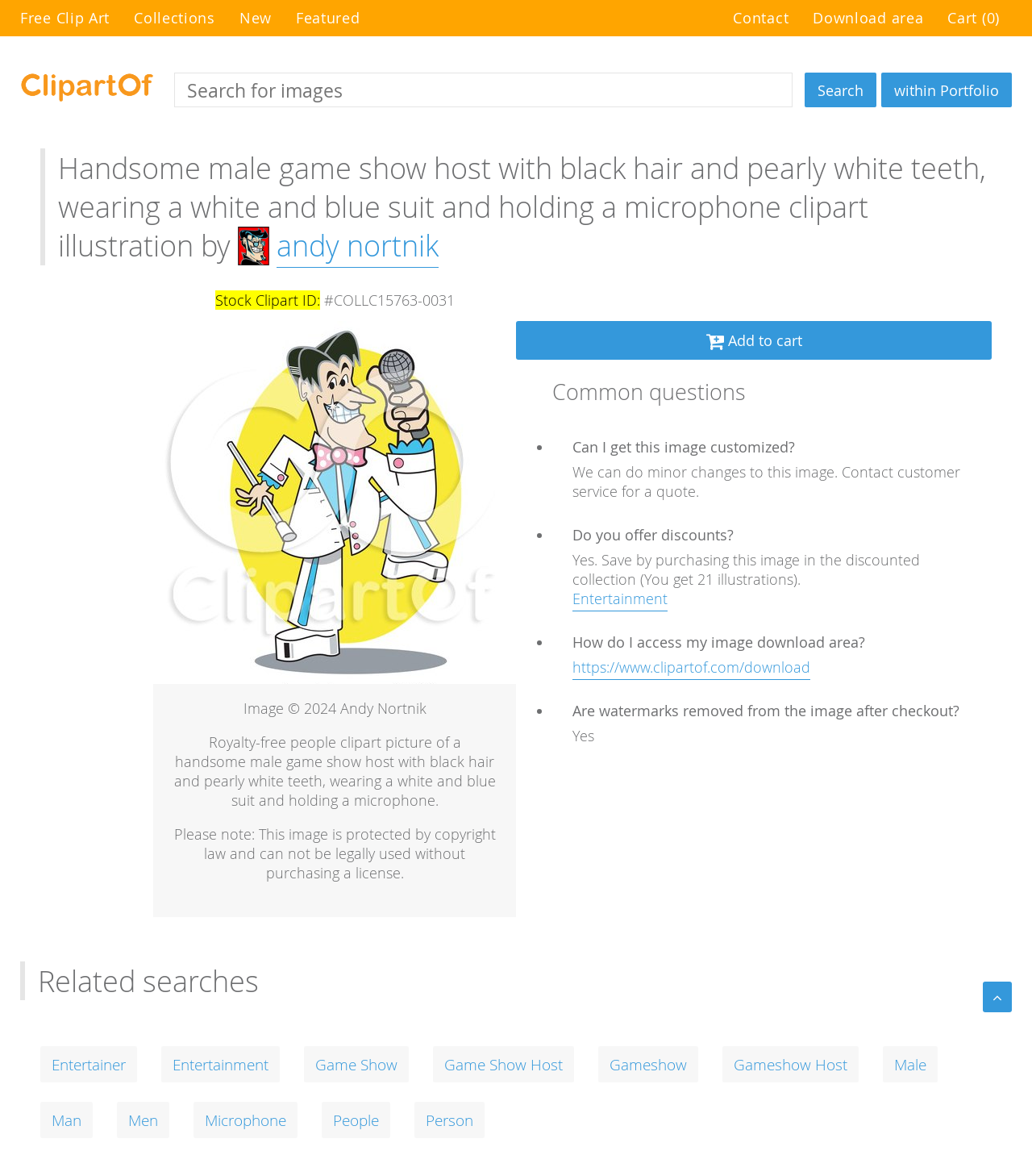Describe all significant elements and features of the webpage.

This webpage appears to be a royalty-free clipart illustration page, featuring a handsome male game show host with black hair and pearly white teeth, wearing a white and blue suit and holding a microphone. 

At the top of the page, there is a layout table with two cells. The left cell contains a link labeled "Clipart Of" with an accompanying image, while the right cell has a search box with a "Search" button and another button labeled "within Portfolio". 

Below this table, there are several links to different sections of the website, including "Free Clip Art", "Collections", "New", "Featured", "Contact", "Download area", and "Cart (0)". 

Following these links, there is a heading with the title of the clipart illustration, accompanied by a link to the artist's profile avatar. Below this, there is a large image of the clipart illustration, with a link to download or purchase the image. 

To the right of the image, there is a section with copyright information and a note about the image being protected by law. Below this, there is an "Add to cart" button. 

Further down the page, there is a section labeled "Common questions" with a list of questions and answers, including topics such as customization, discounts, and accessing the image download area. 

Finally, at the bottom of the page, there is a section labeled "Related searches" with links to related topics, including "Entertainer", "Entertainment", "Game Show", and others.